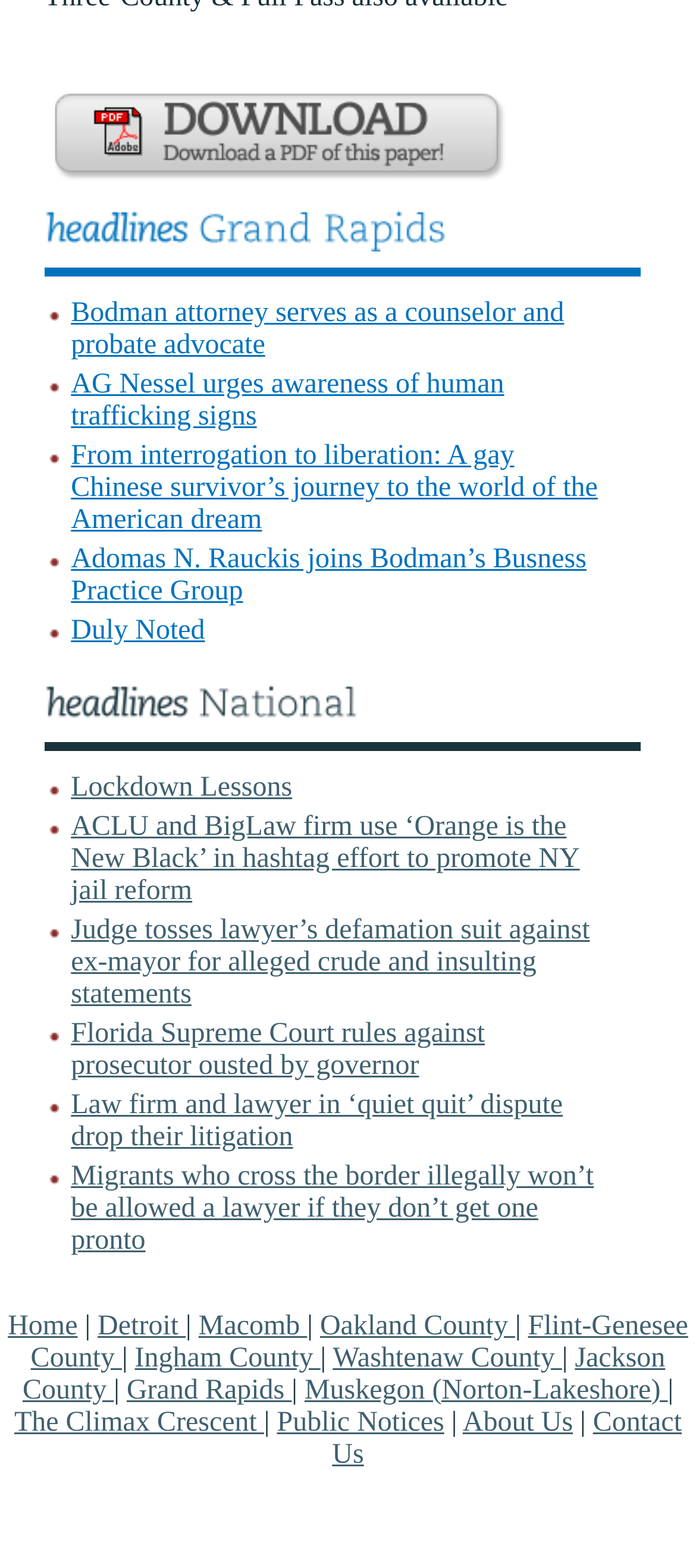Pinpoint the bounding box coordinates of the clickable element to carry out the following instruction: "Read news in Grand Rapids."

[0.182, 0.877, 0.419, 0.896]